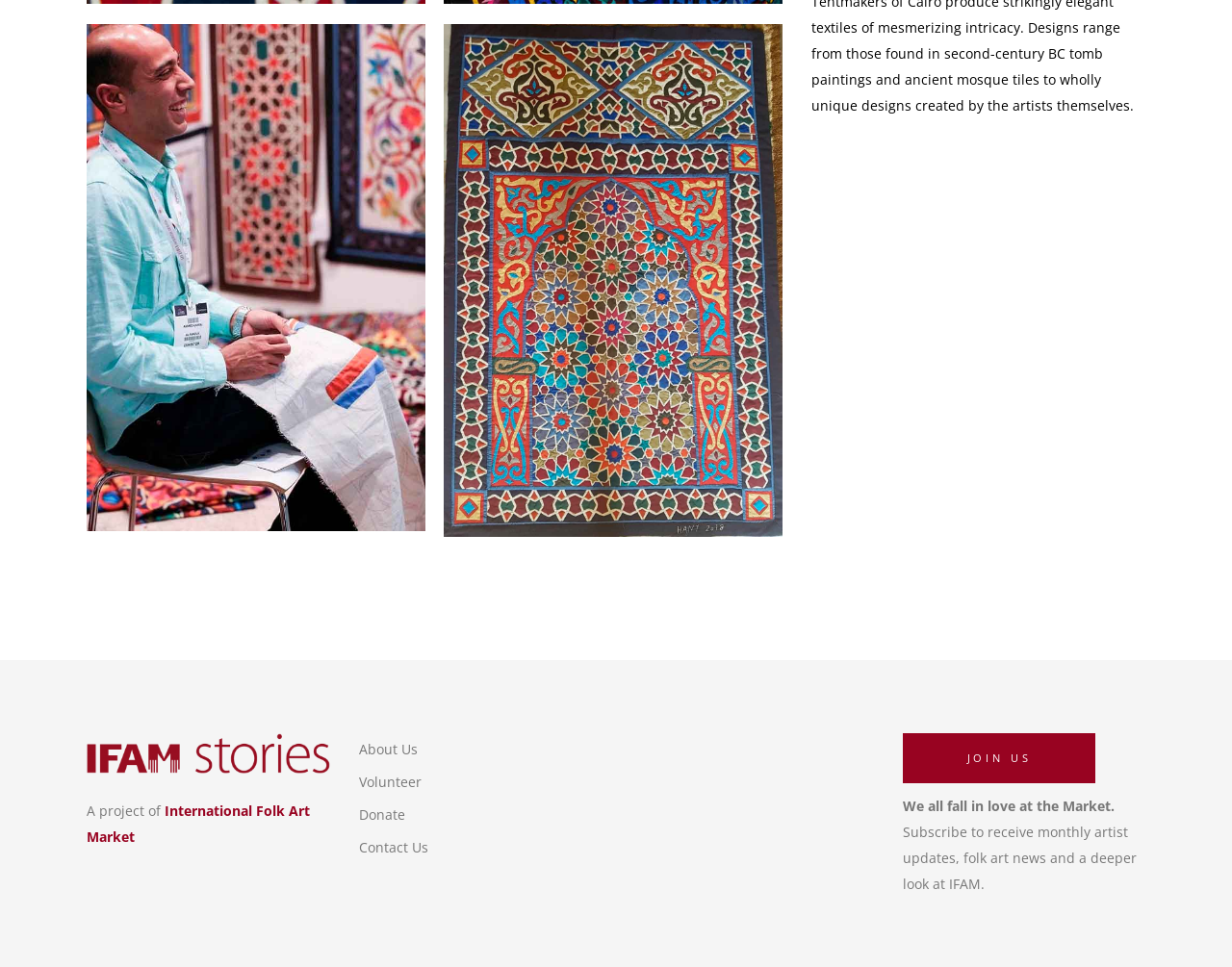Please locate the UI element described by "Volunteer" and provide its bounding box coordinates.

[0.291, 0.799, 0.342, 0.818]